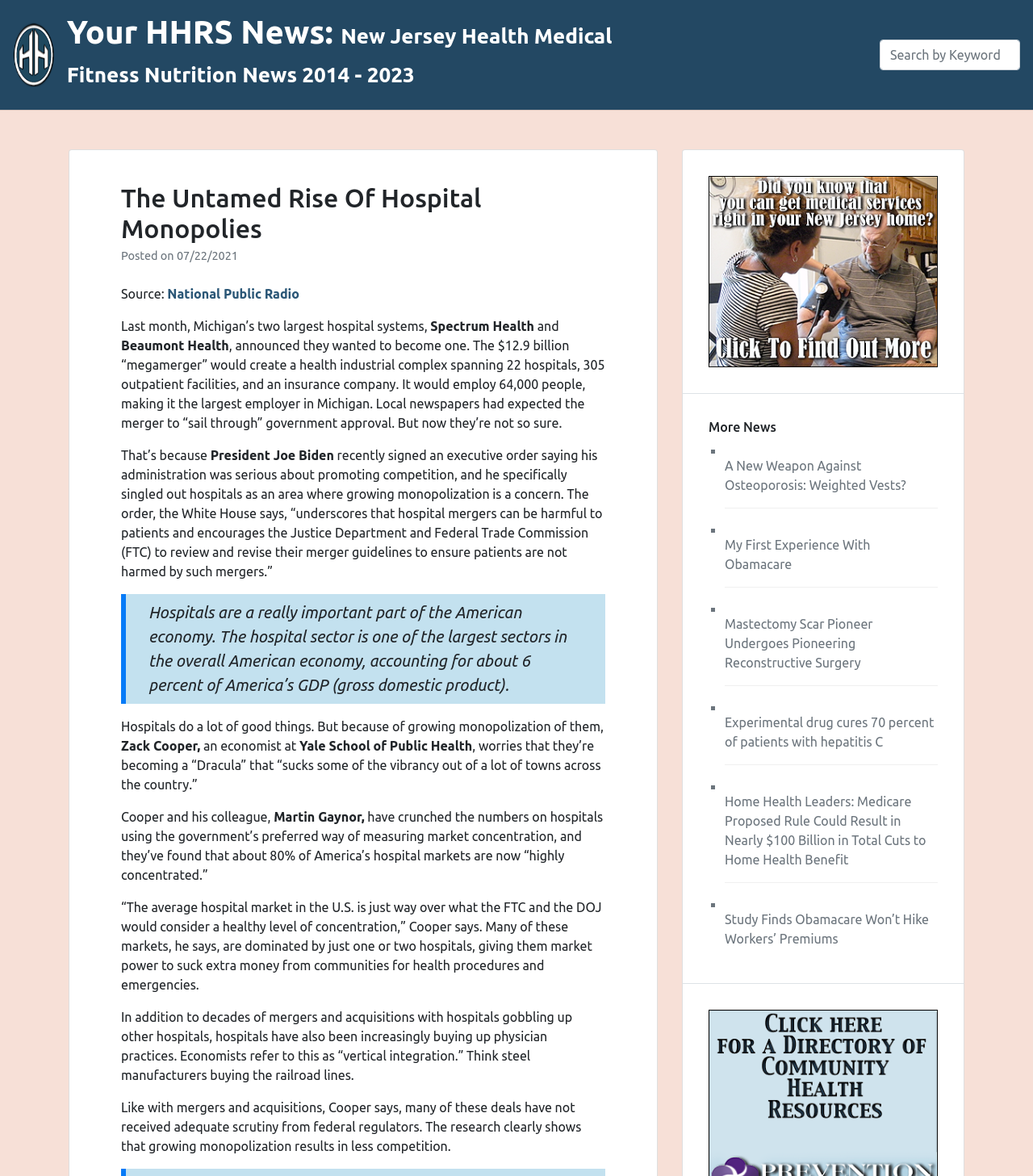Determine the bounding box coordinates of the clickable region to follow the instruction: "Click on the 'CONTACT US' link".

None